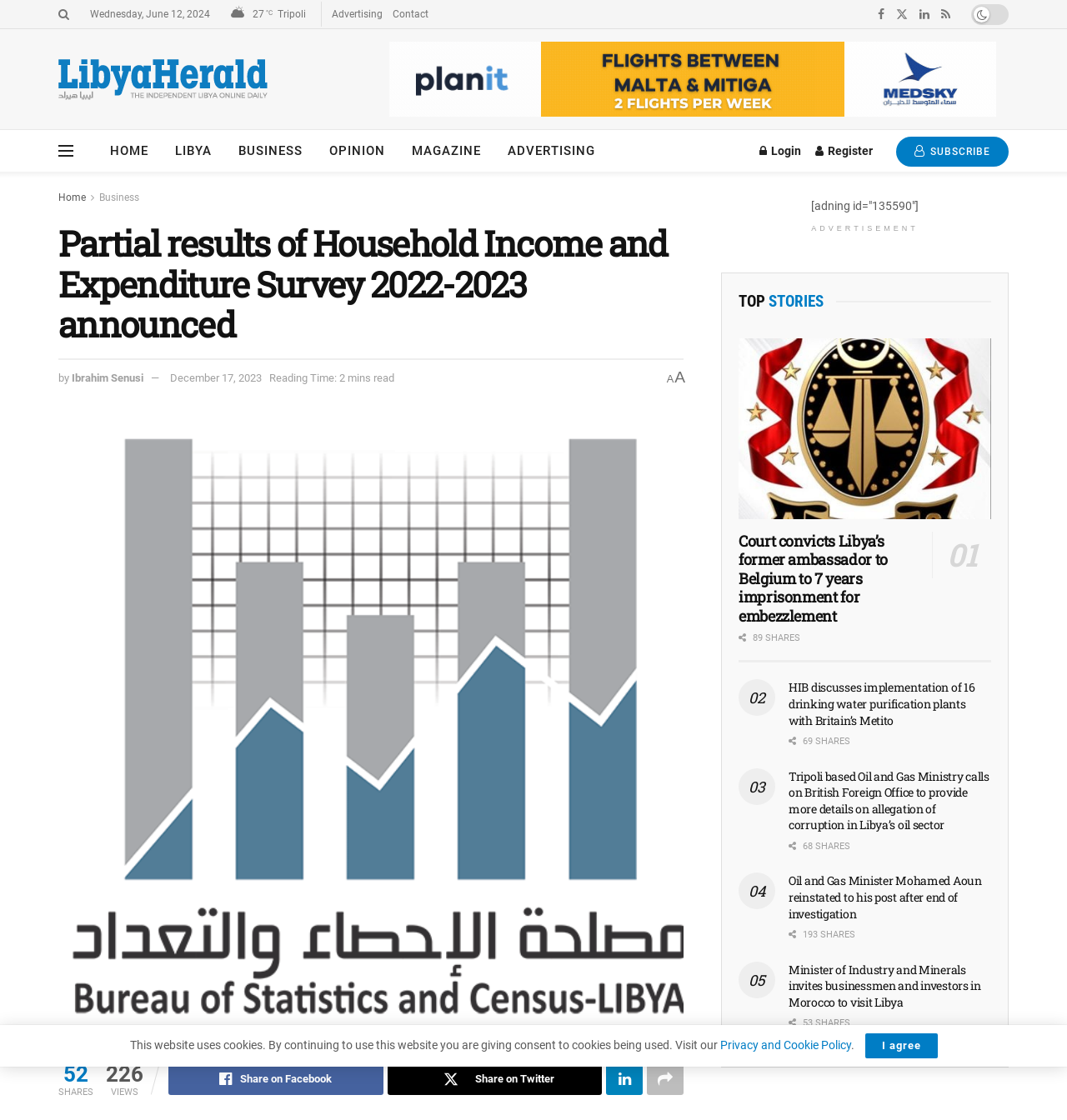Generate a thorough description of the webpage.

This webpage appears to be a news article page from LibyaHerald, a Libyan news website. At the top of the page, there is a navigation menu with links to different sections of the website, including "HOME", "LIBYA", "BUSINESS", "OPINION", "MAGAZINE", and "ADVERTISING". Below the navigation menu, there is a search bar and a login/register section.

The main content of the page is an article titled "Partial results of Household Income and Expenditure Survey 2022-2023 announced". The article is written by Ibrahim Senusi and was published on December 17, 2023. The article has a reading time of 2 minutes.

Below the article title, there is a section with a link to a related article, "Libya’s population was 6,931,061 in 2020: Census Bureau", which also has an accompanying image.

On the right side of the page, there is a section with social media sharing buttons and a counter showing the number of shares and views for the article.

Further down the page, there is a section titled "TOP STORIES" which lists several news articles with links and accompanying images. Each article has a share button and a counter showing the number of shares.

At the bottom of the page, there is a section with a cookie policy notice and a button to agree to the policy.

There are several advertisements scattered throughout the page, including a banner ad at the top and several smaller ads in the "TOP STORIES" section.